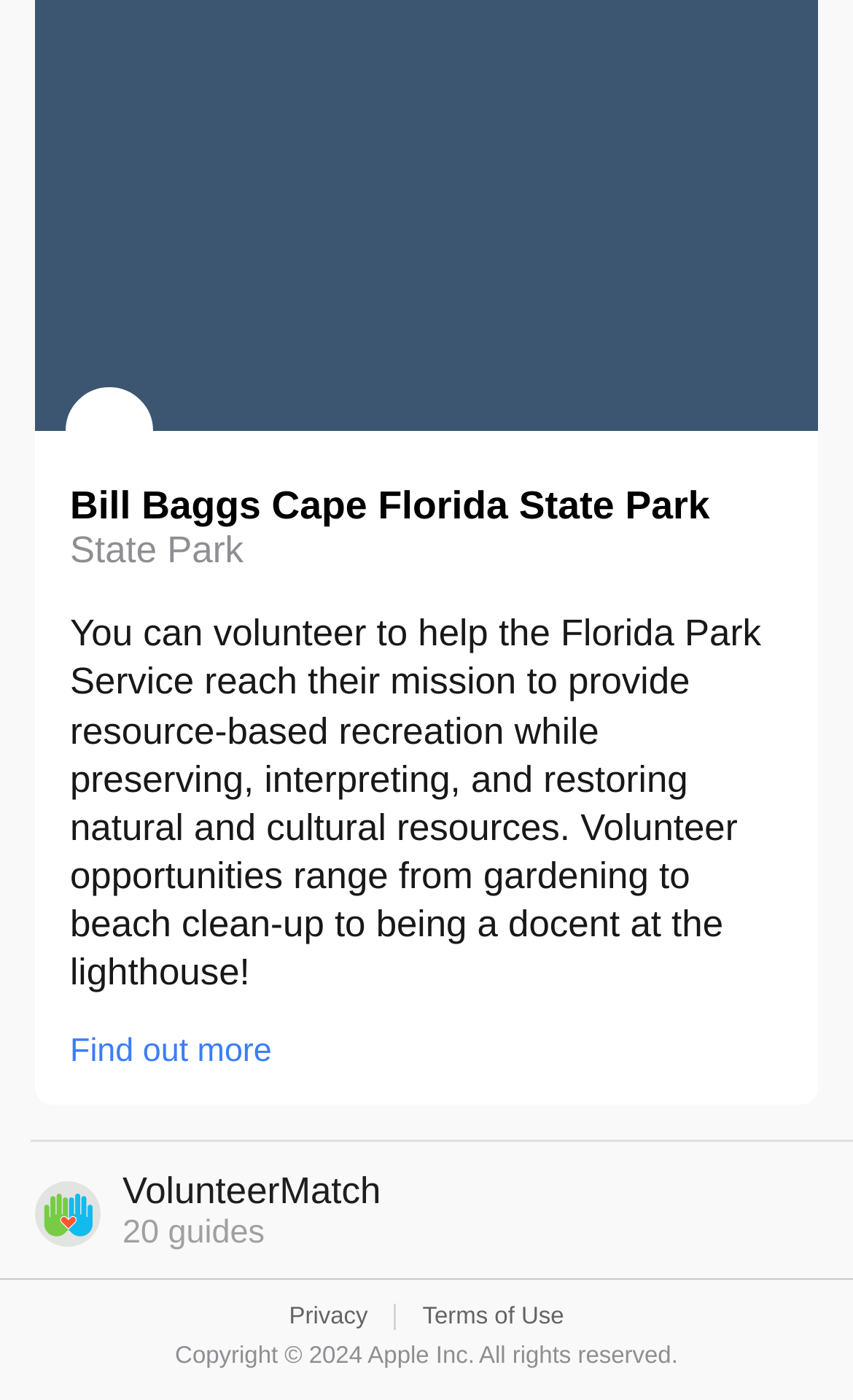Please provide a short answer using a single word or phrase for the question:
How many links are present in the footer?

3